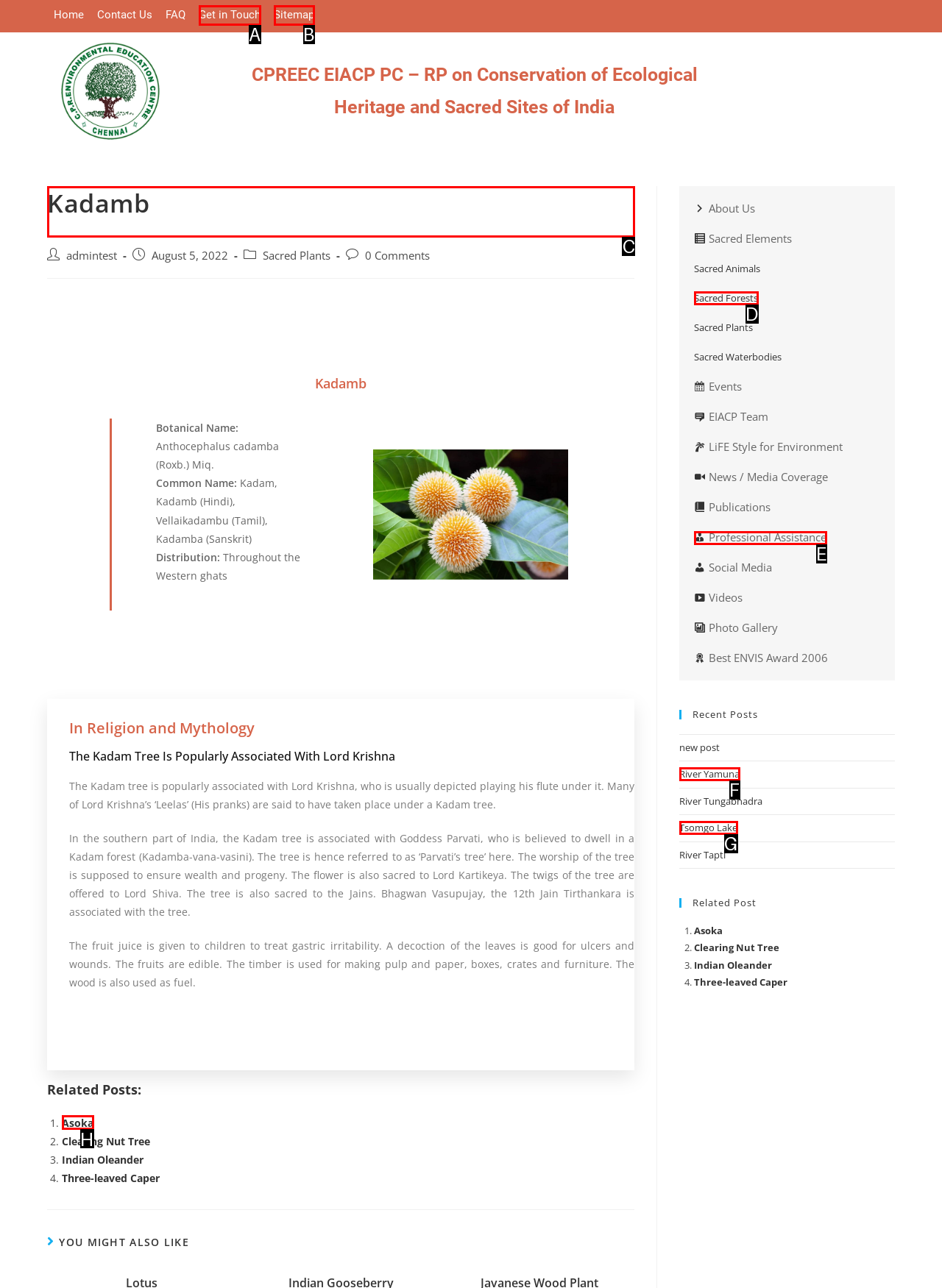Tell me which letter I should select to achieve the following goal: Read the 'Kadamb' heading
Answer with the corresponding letter from the provided options directly.

C